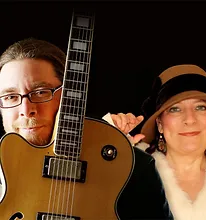What is the likely title of their upcoming project or performance?
Refer to the image and provide a one-word or short phrase answer.

About the Music